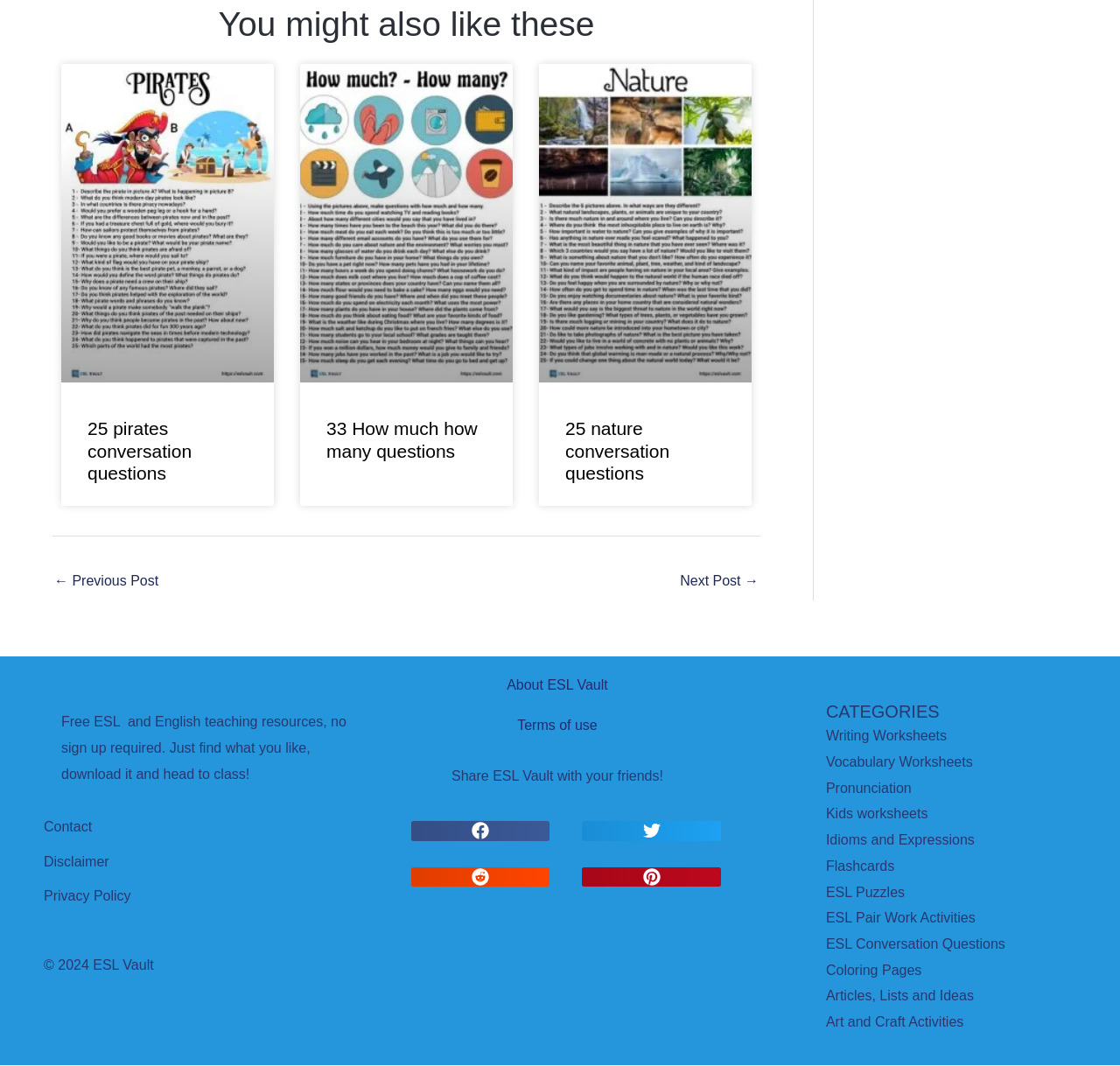How can users share this website with others?
Utilize the information in the image to give a detailed answer to the question.

The website provides buttons to share it on social media platforms, including Facebook, Twitter, Reddit, and Pinterest. These buttons are located near the bottom of the webpage and are accompanied by images representing each platform.